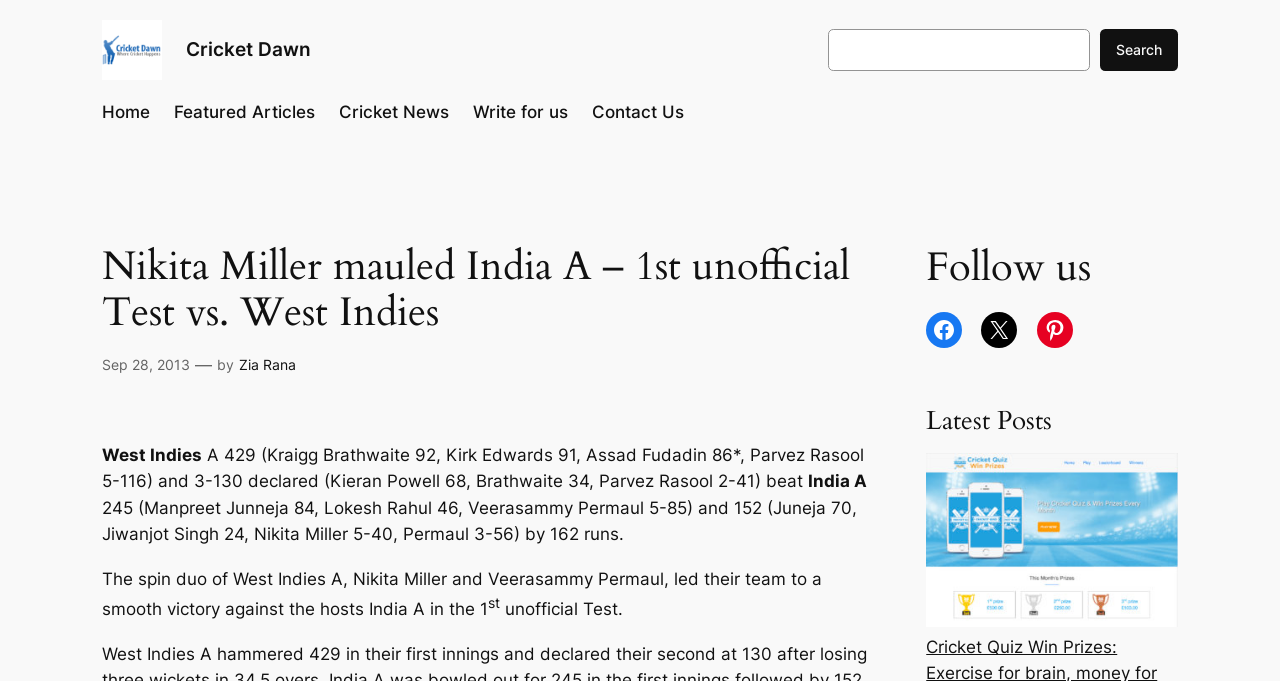Please specify the bounding box coordinates in the format (top-left x, top-left y, bottom-right x, bottom-right y), with values ranging from 0 to 1. Identify the bounding box for the UI component described as follows: Write for us

[0.37, 0.146, 0.444, 0.184]